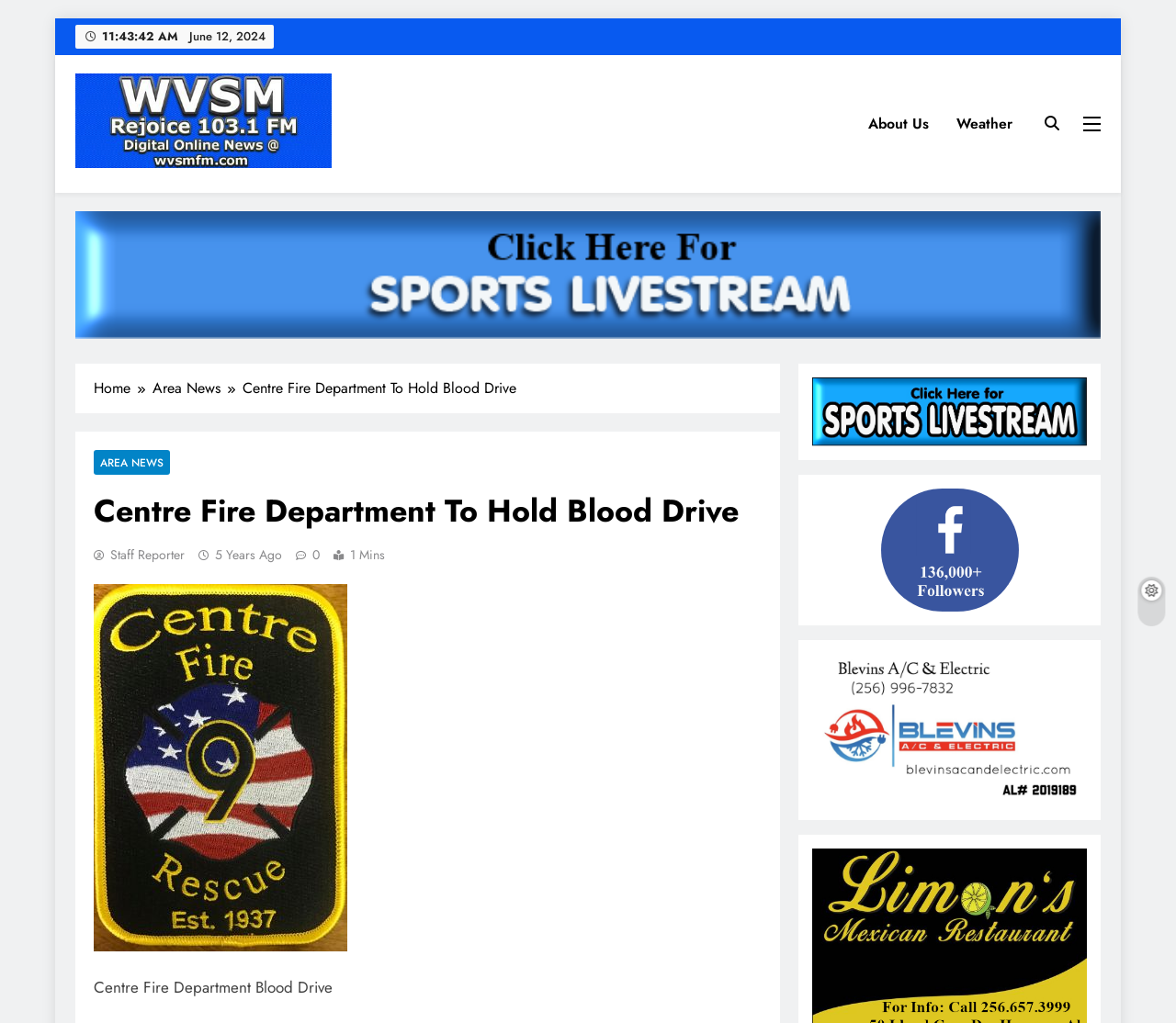Analyze the image and give a detailed response to the question:
What is the time of the news article?

I found the time of the news article by looking at the static text element with the content '11:43:43 AM' which is located at the top of the webpage.